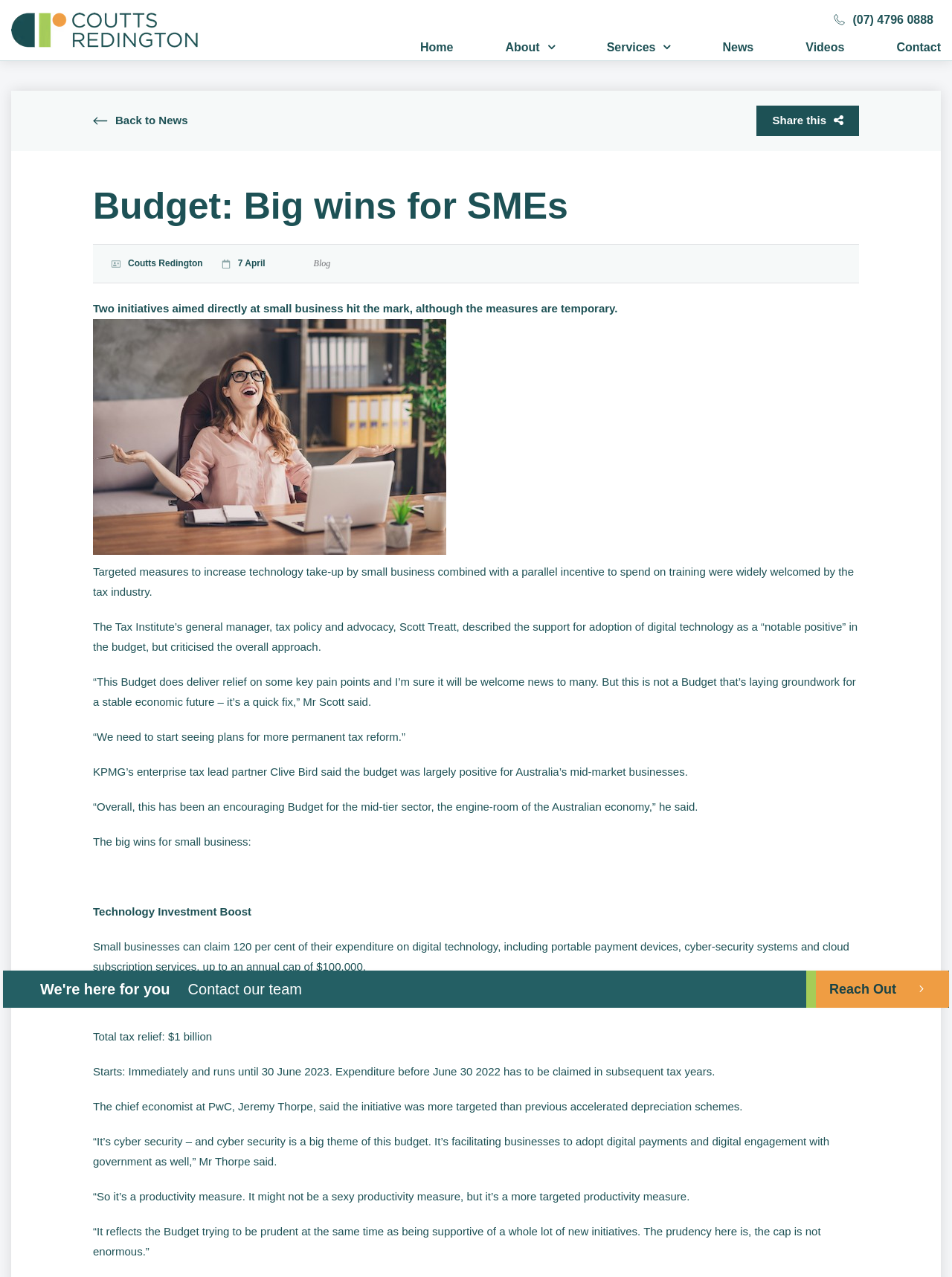Please identify the bounding box coordinates of the element I should click to complete this instruction: 'Click on the 'Reach Out' link'. The coordinates should be given as four float numbers between 0 and 1, like this: [left, top, right, bottom].

[0.847, 0.76, 0.997, 0.789]